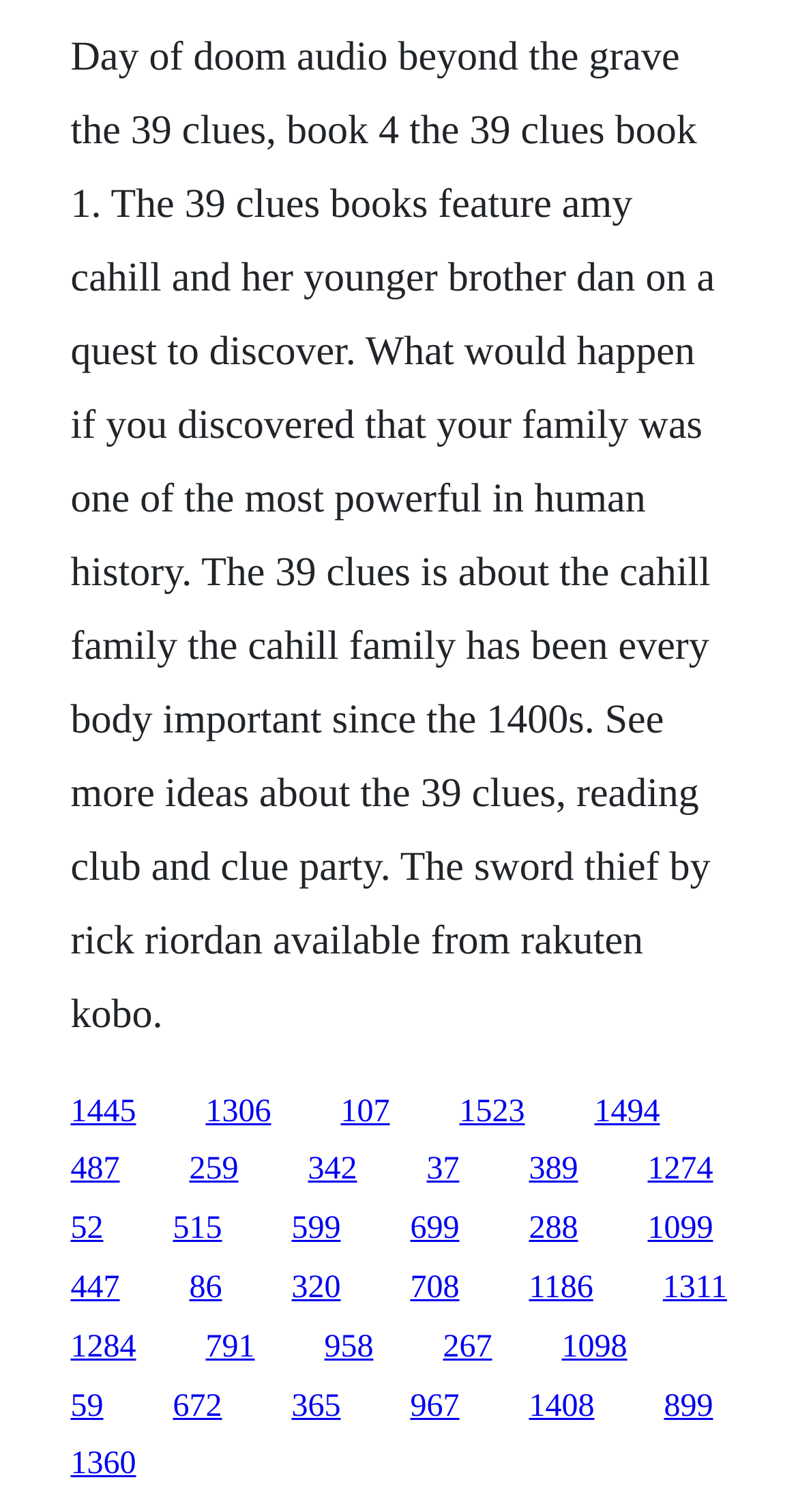Identify the bounding box coordinates of the element to click to follow this instruction: 'Learn more about the 39 Clues reading club'. Ensure the coordinates are four float values between 0 and 1, provided as [left, top, right, bottom].

[0.514, 0.801, 0.576, 0.824]